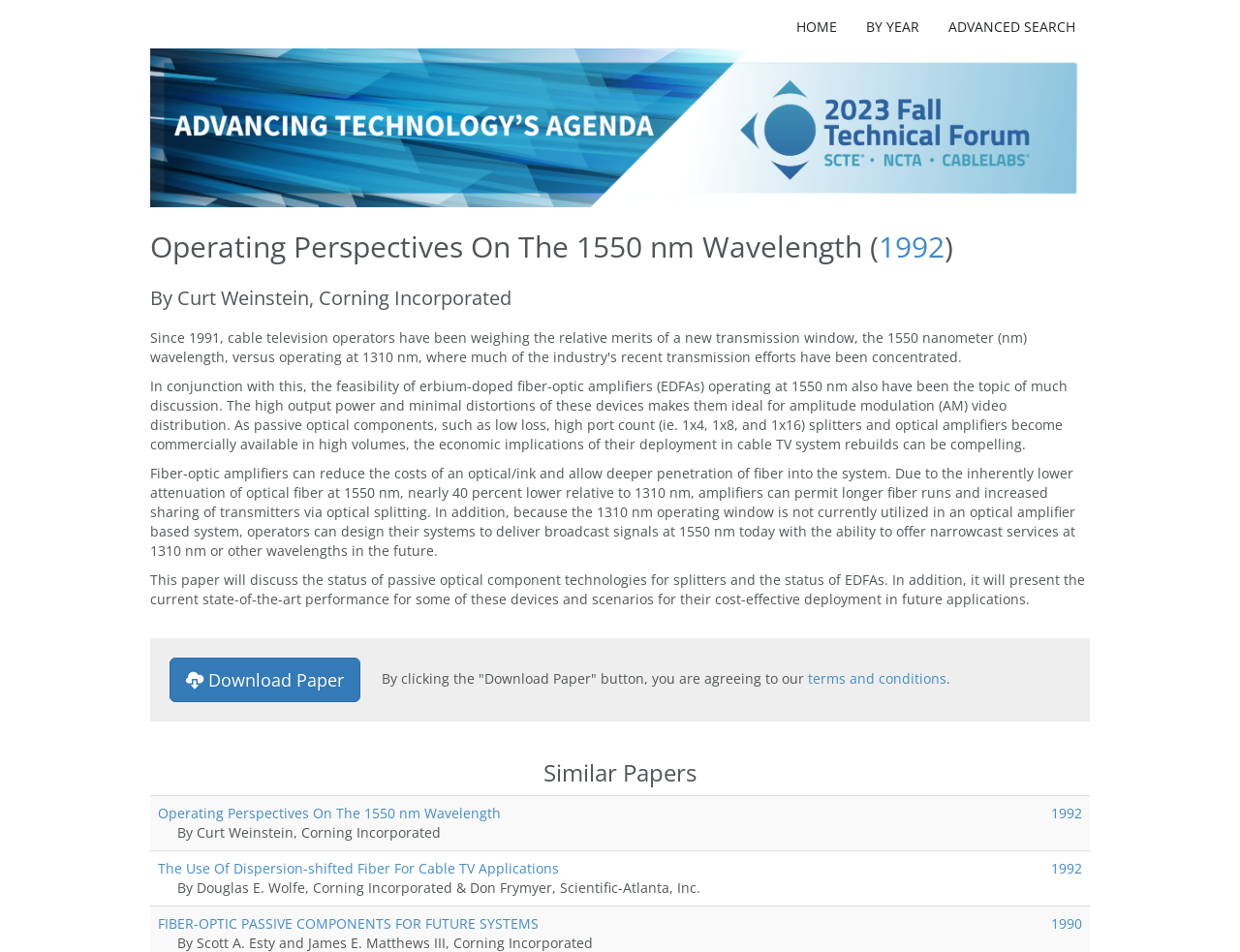What can be downloaded from this webpage?
Look at the webpage screenshot and answer the question with a detailed explanation.

The webpage provides a link to download the paper, which is indicated by the 'Download Paper' button, and by clicking on it, users agree to the terms and conditions.